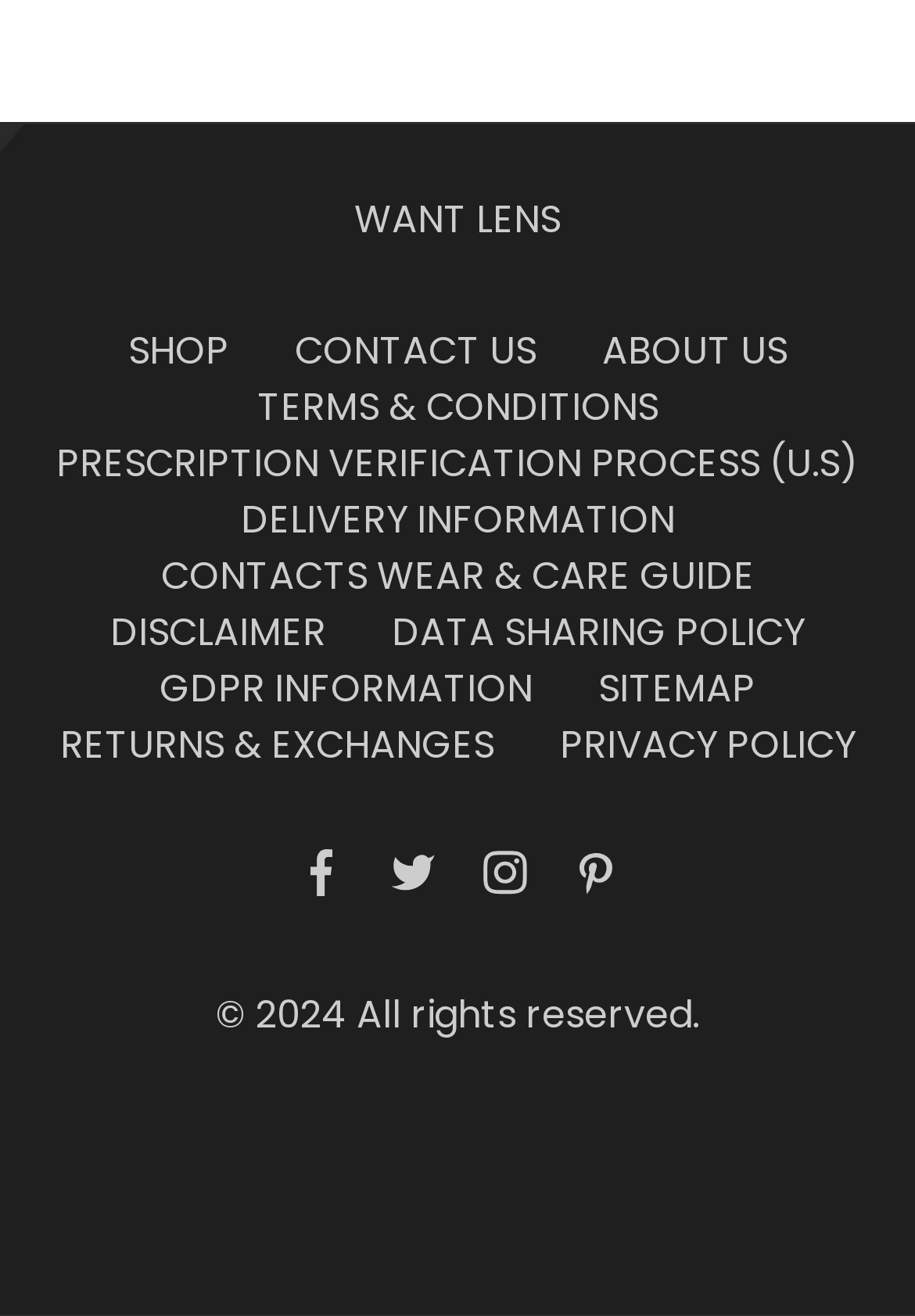Predict the bounding box coordinates of the area that should be clicked to accomplish the following instruction: "View terms and conditions". The bounding box coordinates should consist of four float numbers between 0 and 1, i.e., [left, top, right, bottom].

[0.281, 0.289, 0.719, 0.33]